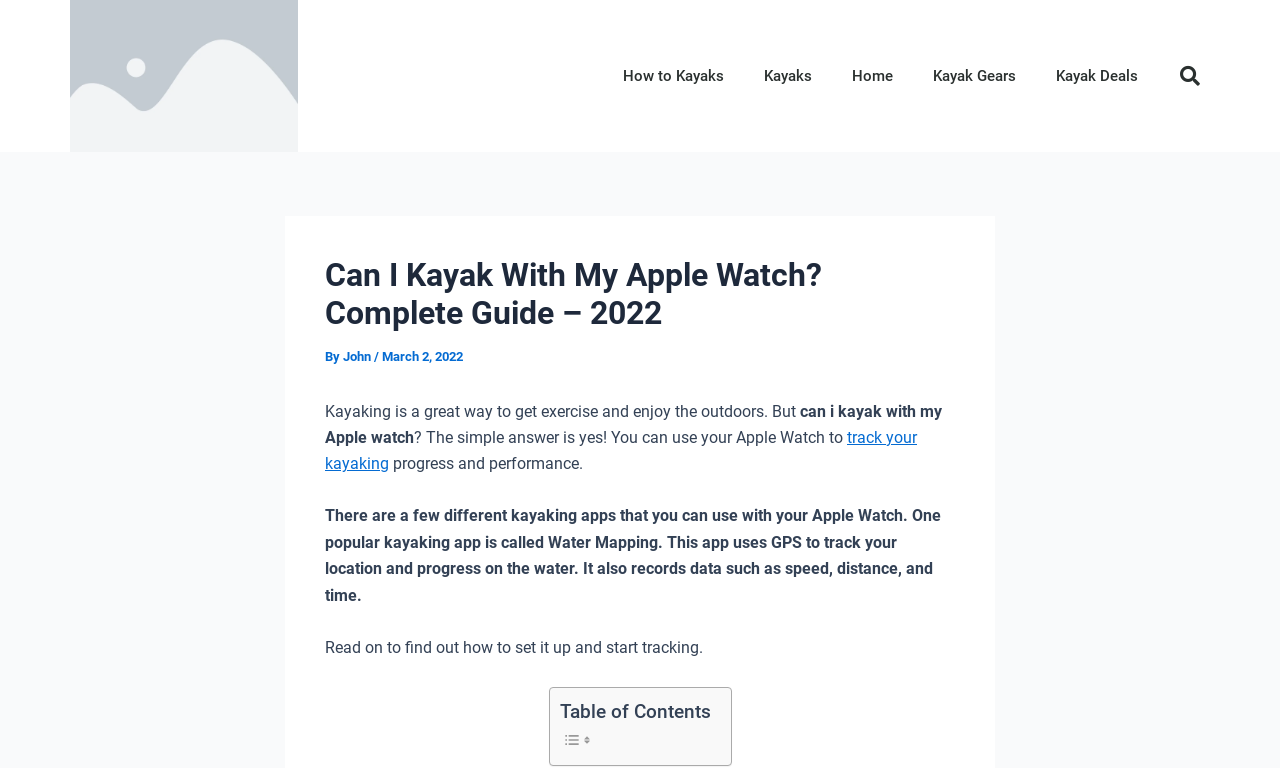Based on the element description: "How to Kayaks", identify the bounding box coordinates for this UI element. The coordinates must be four float numbers between 0 and 1, listed as [left, top, right, bottom].

[0.471, 0.034, 0.581, 0.164]